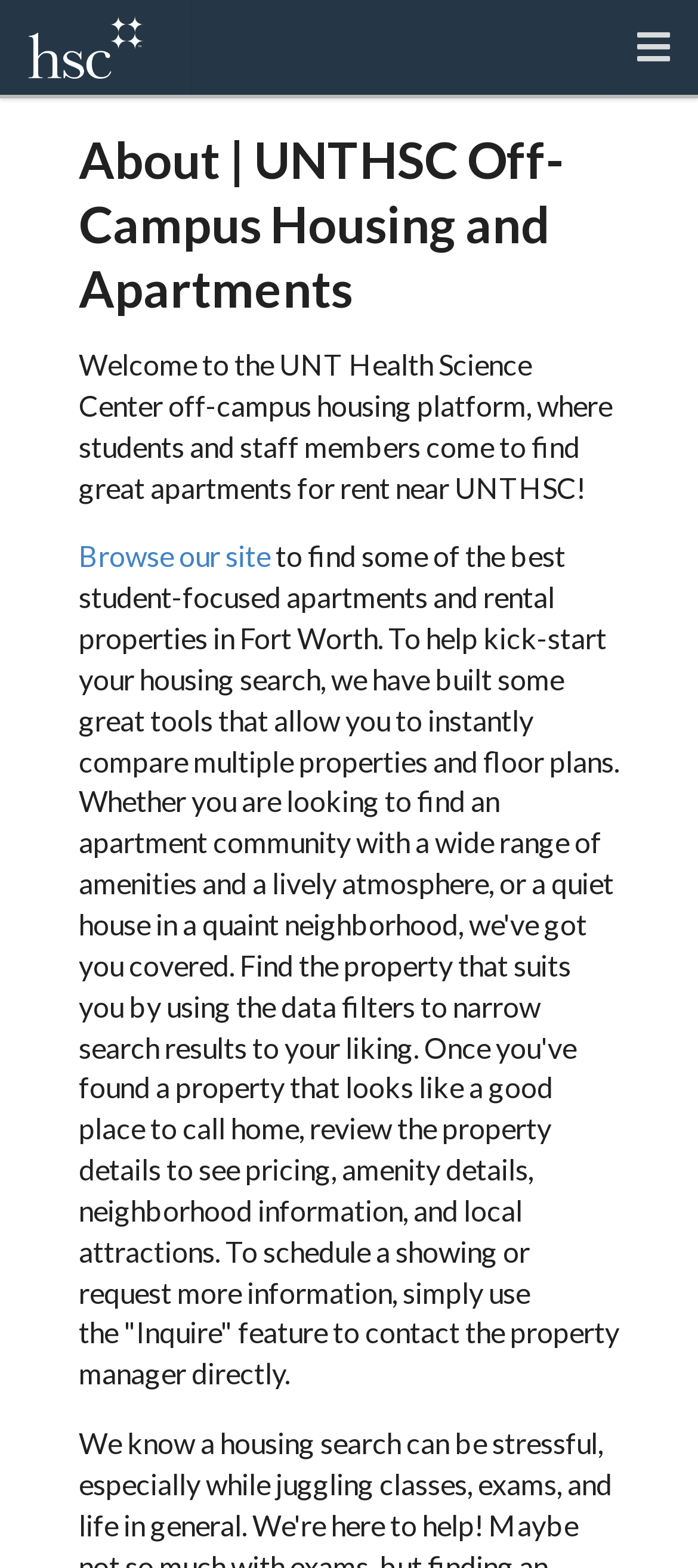Using the element description provided, determine the bounding box coordinates in the format (top-left x, top-left y, bottom-right x, bottom-right y). Ensure that all values are floating point numbers between 0 and 1. Element description: Volata Travels & Events

None